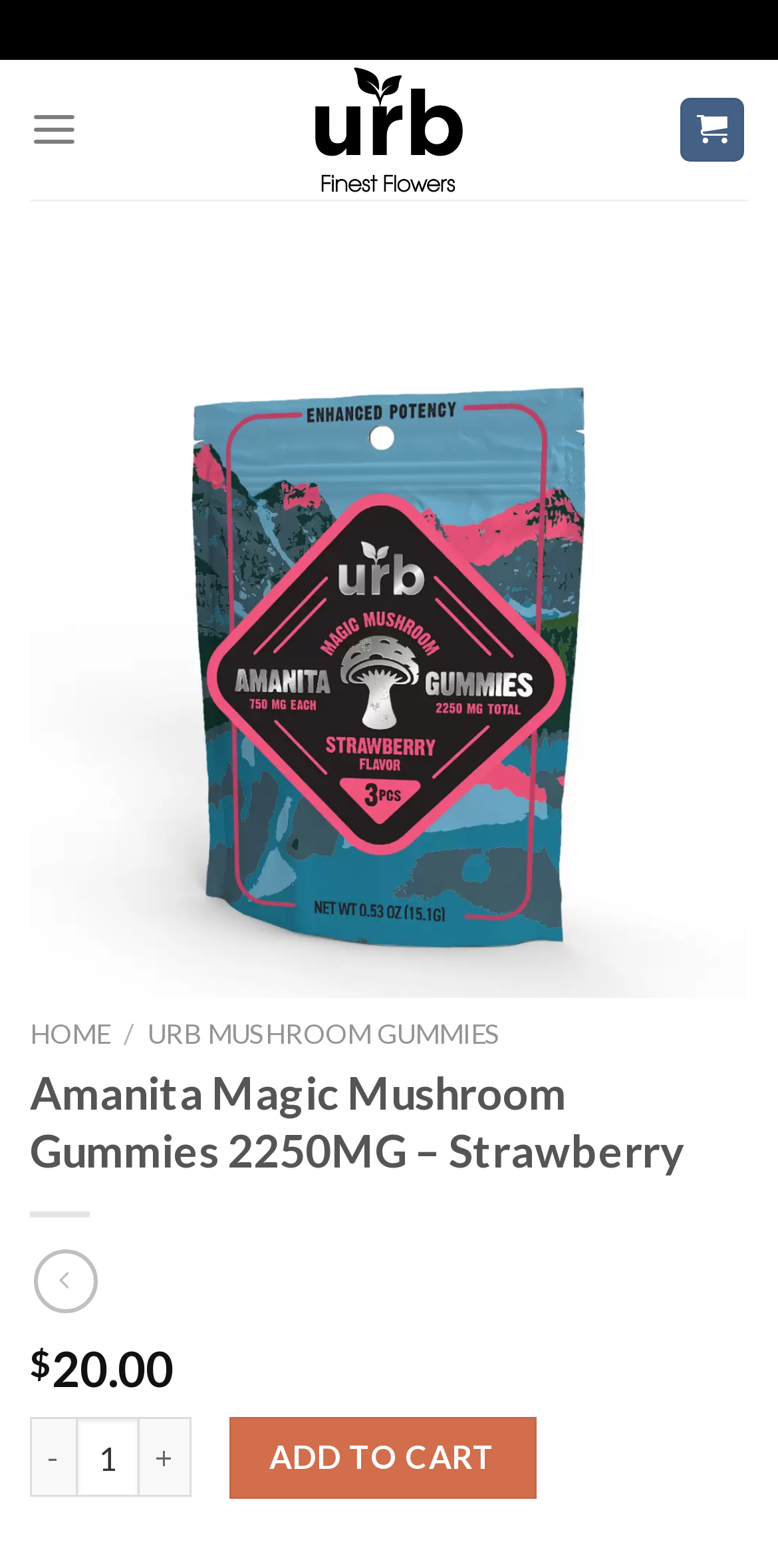Given the element description: "title="Urb - Urb Store"", predict the bounding box coordinates of the UI element it refers to, using four float numbers between 0 and 1, i.e., [left, top, right, bottom].

[0.274, 0.038, 0.726, 0.127]